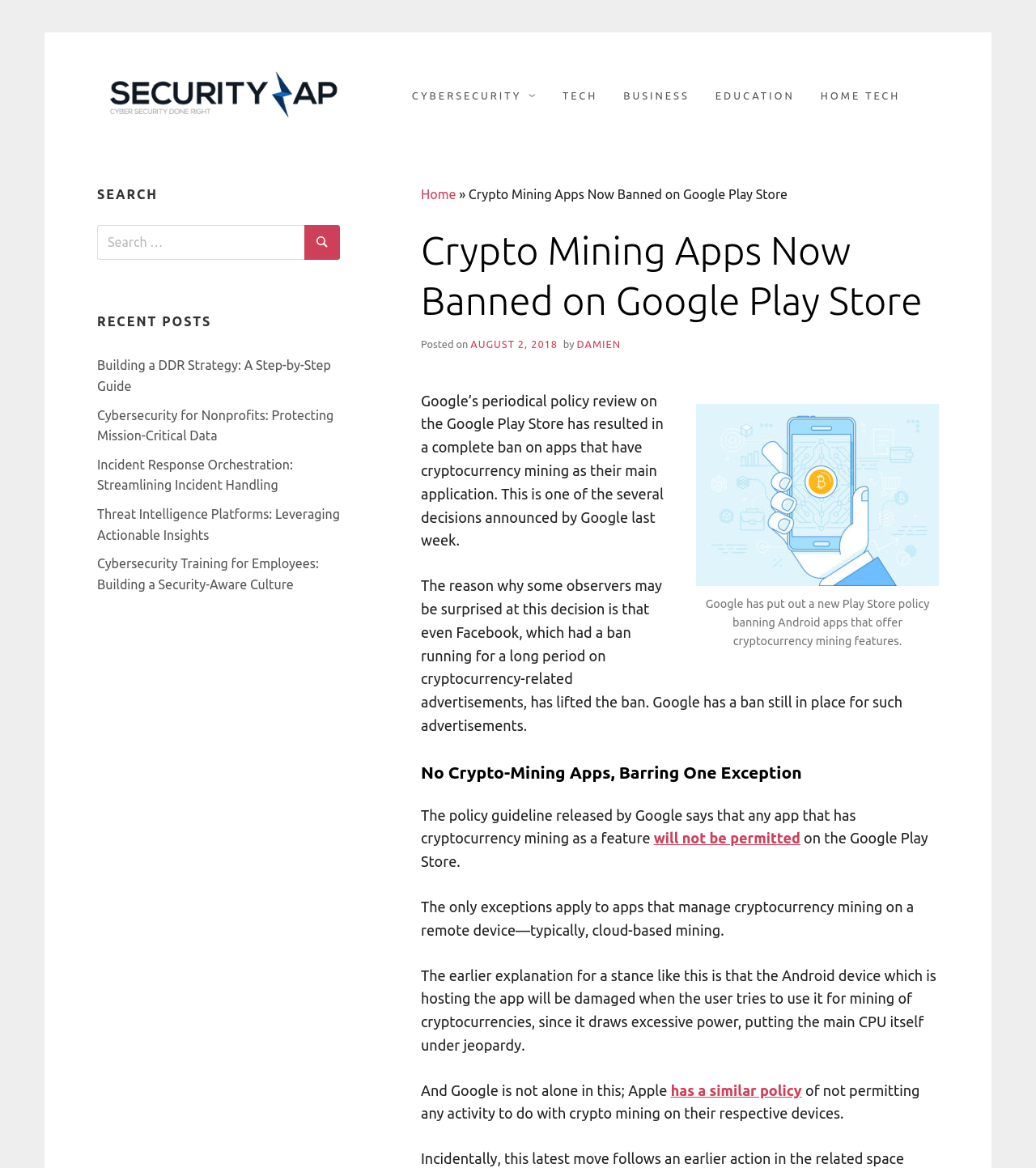Calculate the bounding box coordinates for the UI element based on the following description: "parent_node: SECURITY ZAP". Ensure the coordinates are four float numbers between 0 and 1, i.e., [left, top, right, bottom].

[0.094, 0.061, 0.335, 0.103]